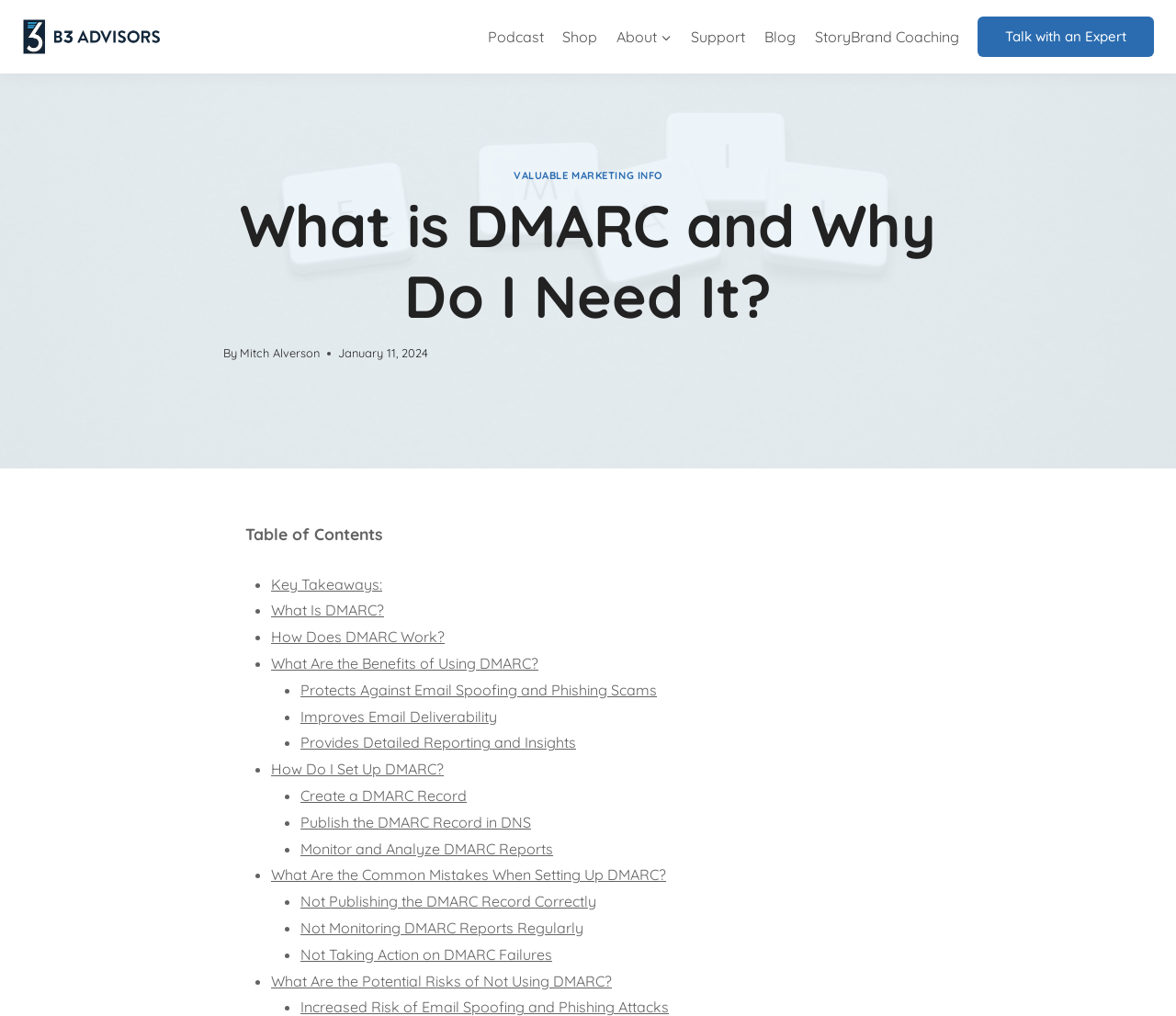Identify the bounding box coordinates for the region to click in order to carry out this instruction: "Click on the 'Talk with an Expert' link". Provide the coordinates using four float numbers between 0 and 1, formatted as [left, top, right, bottom].

[0.831, 0.016, 0.981, 0.056]